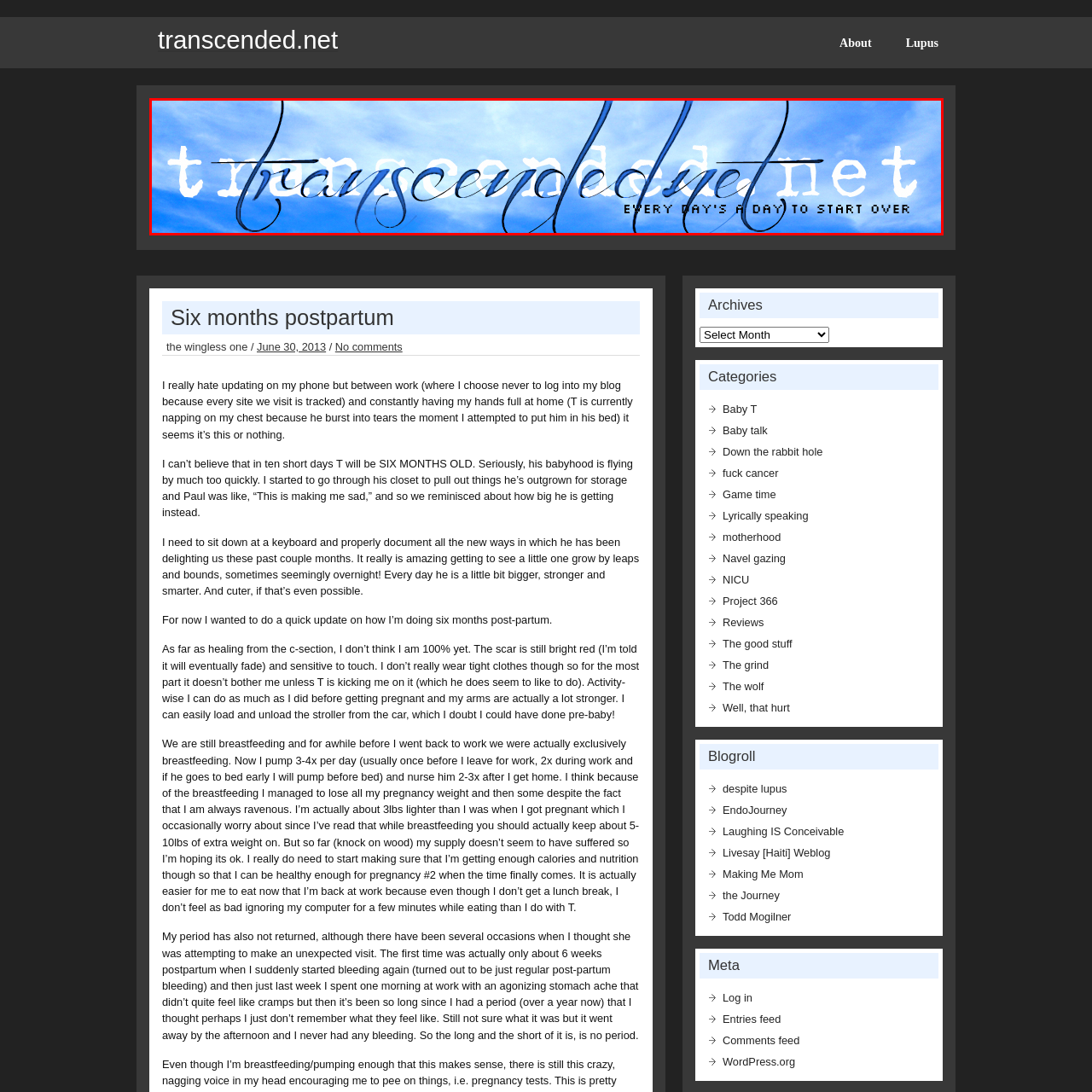What font style is used for the main title?
Consider the details within the red bounding box and provide a thorough answer to the question.

The caption specifically mentions that the word 'transcended' is 'creatively stylized with flowing, cursive lettering', which draws the eye and emphasizes the idea of overcoming challenges and personal growth.